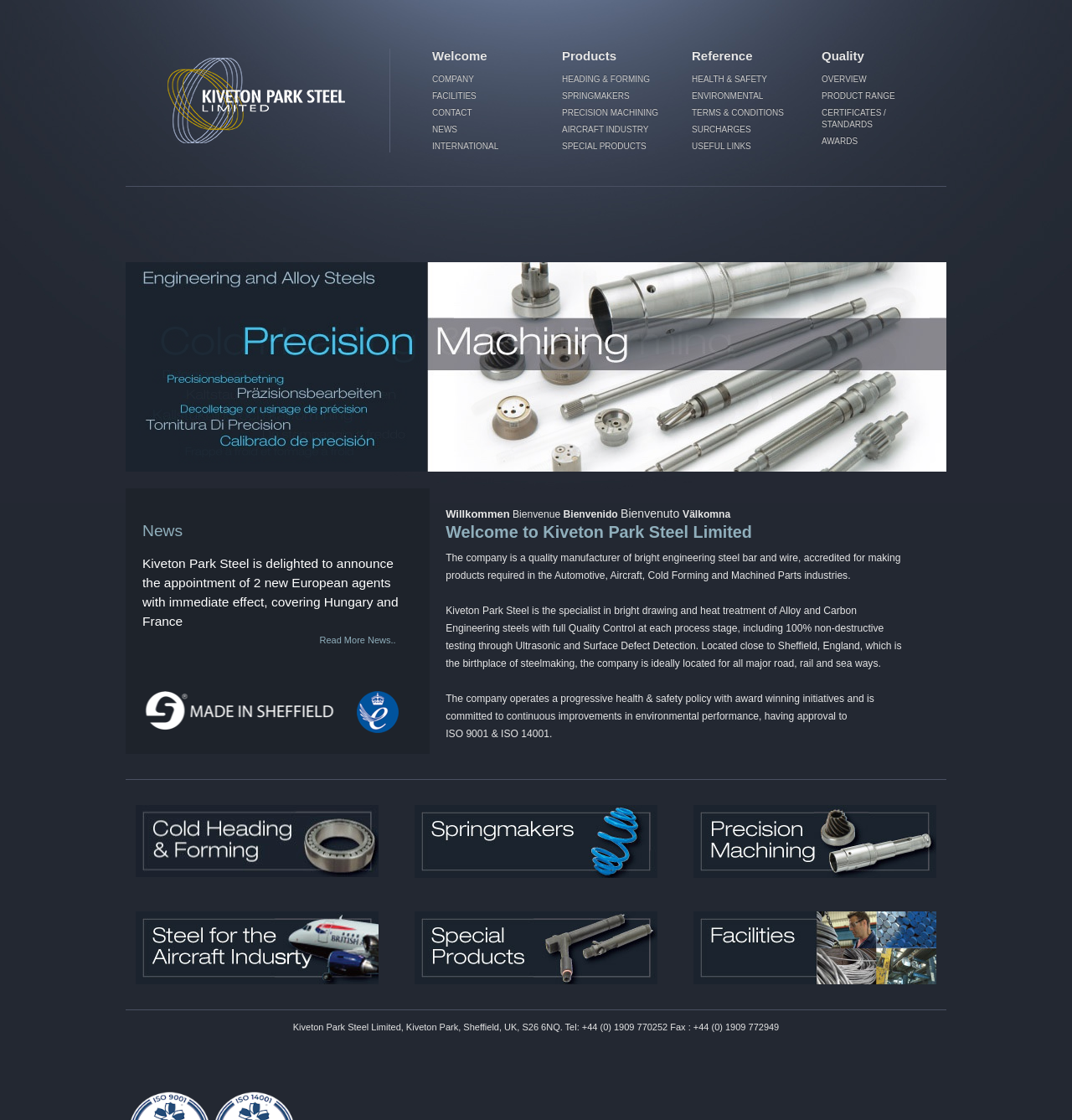Using the webpage screenshot and the element description ABOUT US, determine the bounding box coordinates. Specify the coordinates in the format (top-left x, top-left y, bottom-right x, bottom-right y) with values ranging from 0 to 1.

None